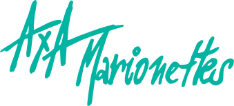Generate an elaborate caption that covers all aspects of the image.

The image features the logo of "AxaMarionettes," presented in a dynamic, handwritten style. The text prominently displays "AxaMarionettes" in a vibrant teal color, emphasizing the artistry and uniqueness of their products. This logo embodies the spirit of creativity and craftsmanship that the brand represents, typically associated with handmade marionettes and other artistic wooden sculptures. The playful design of the logo reflects the whimsical nature of marionettes, capturing the attention of viewers and inviting them to explore the world of charming and customizable puppetry.